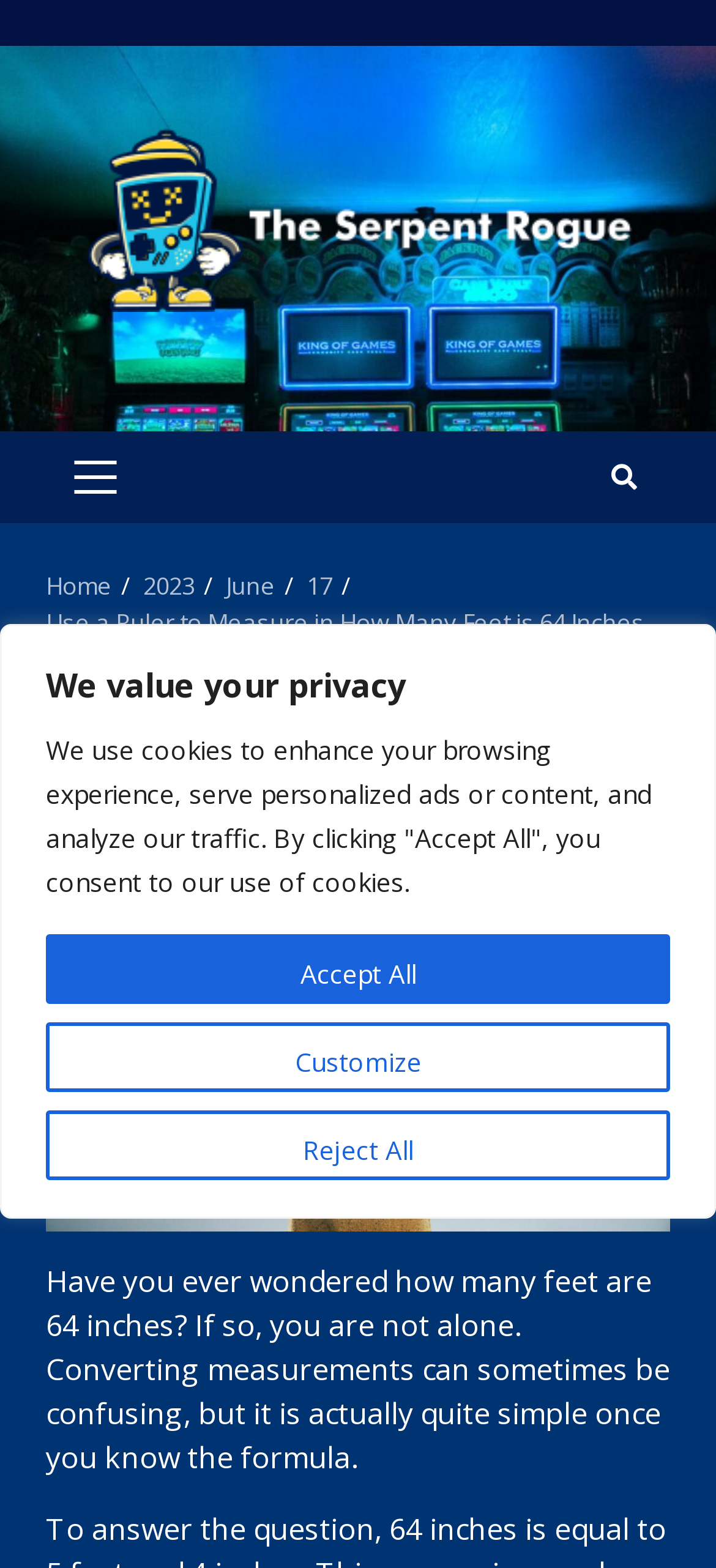Determine the bounding box coordinates for the region that must be clicked to execute the following instruction: "View the image of how many feet is 64 inches".

[0.064, 0.561, 0.936, 0.785]